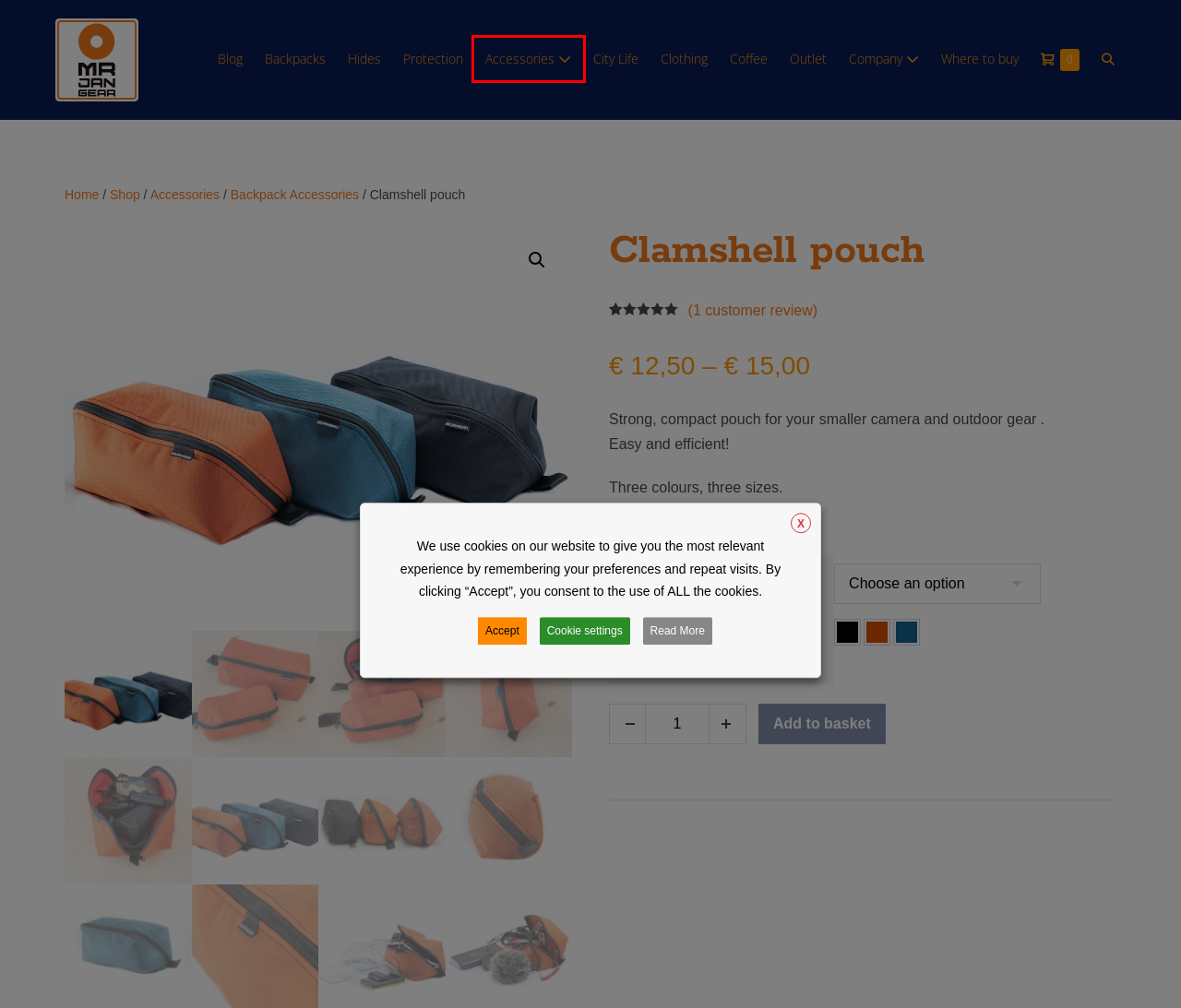Look at the screenshot of the webpage and find the element within the red bounding box. Choose the webpage description that best fits the new webpage that will appear after clicking the element. Here are the candidates:
A. Accessories  - MrJan Gear
B. Privacy and GDPR - MrJan Gear
C. Where to buy - MrJan Gear
D. Hides  - MrJan Gear
E. City Life  - MrJan Gear
F. Clothing  - MrJan Gear
G. Backpack Accessories  - MrJan Gear
H. Coffee  - MrJan Gear

A